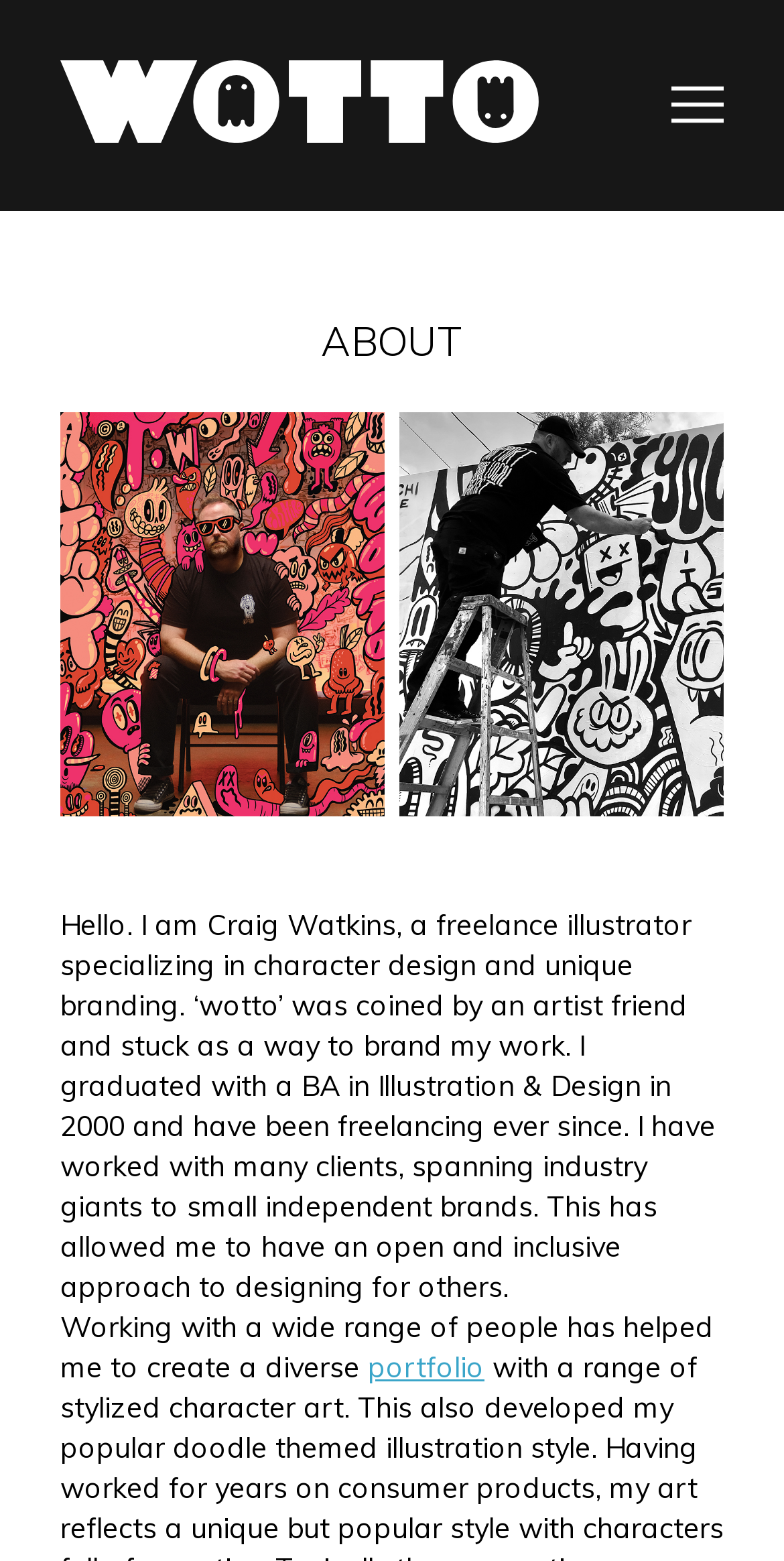Answer the question using only one word or a concise phrase: What is the purpose of the webpage?

To showcase the illustrator's portfolio and client list